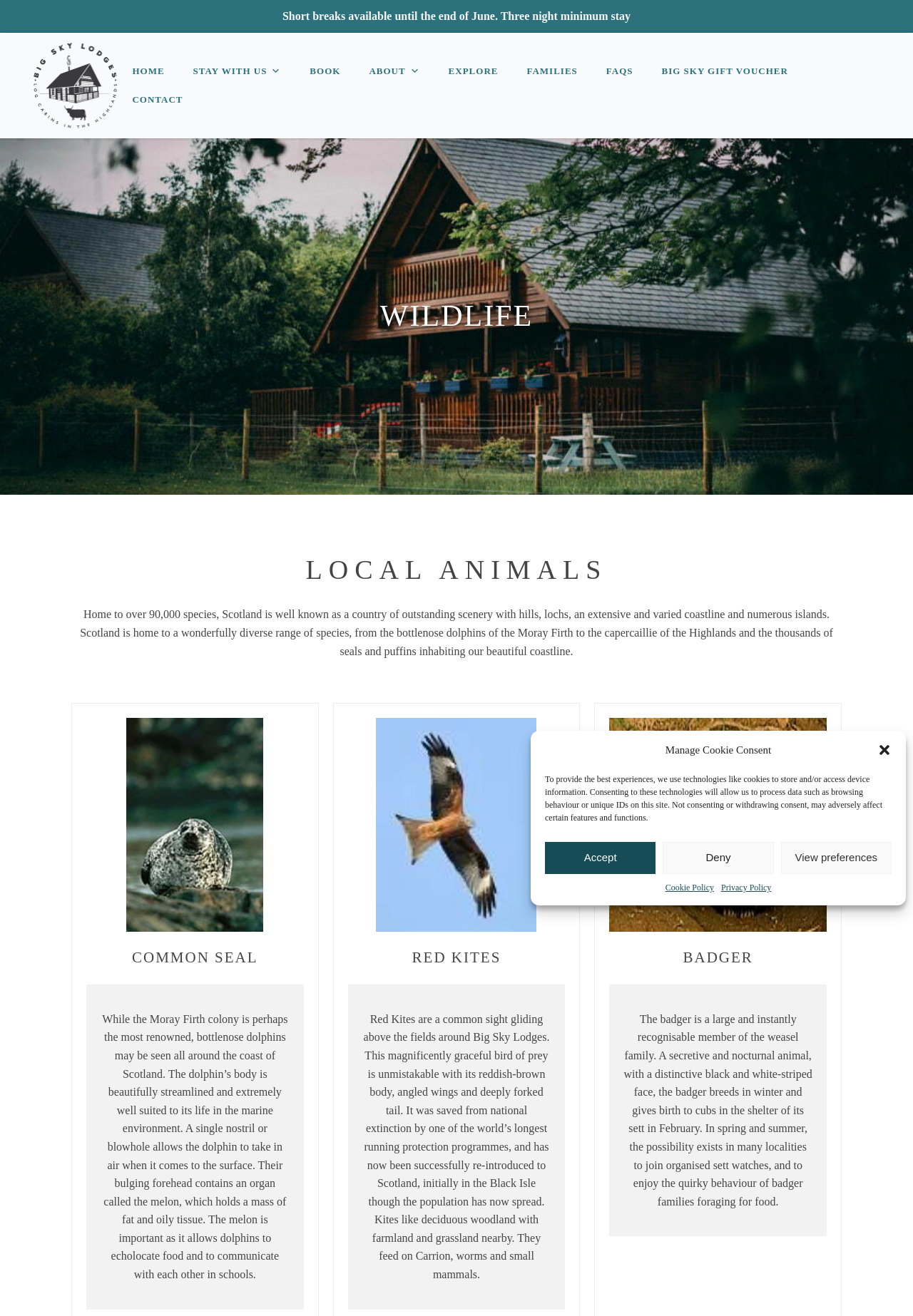Specify the bounding box coordinates of the element's area that should be clicked to execute the given instruction: "Click the ABOUT link". The coordinates should be four float numbers between 0 and 1, i.e., [left, top, right, bottom].

[0.389, 0.043, 0.475, 0.065]